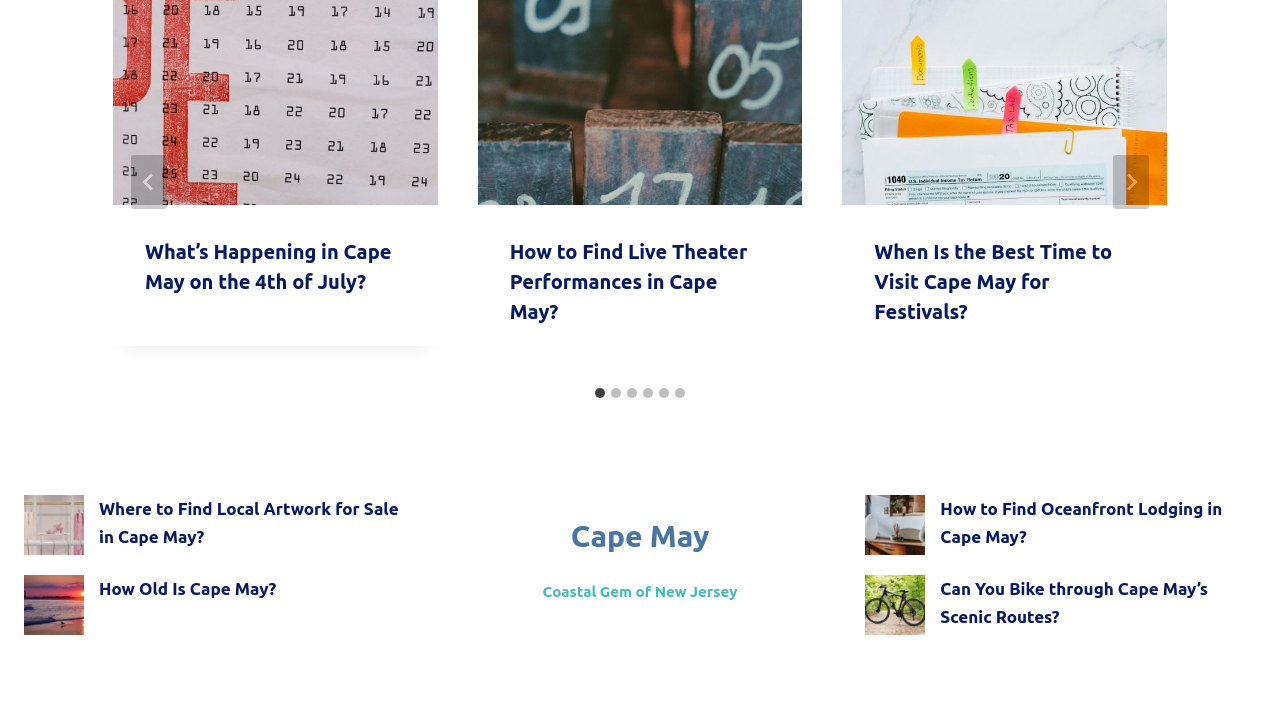Locate the bounding box of the UI element described by: "aria-label="Next"" in the given webpage screenshot.

[0.87, 0.218, 0.898, 0.293]